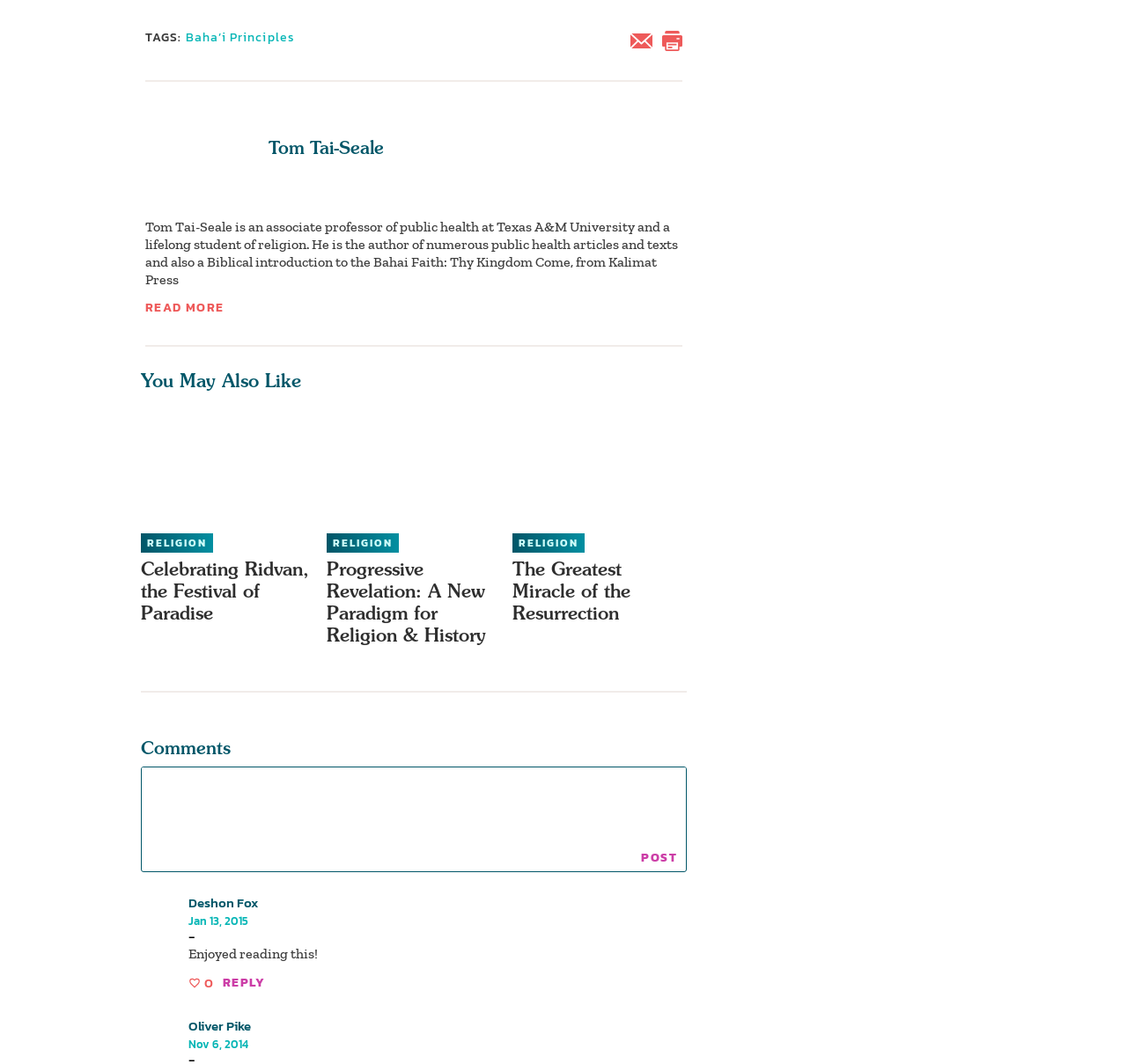Determine the bounding box coordinates of the region that needs to be clicked to achieve the task: "Click on the 'Baha’i Principles' link".

[0.164, 0.026, 0.262, 0.044]